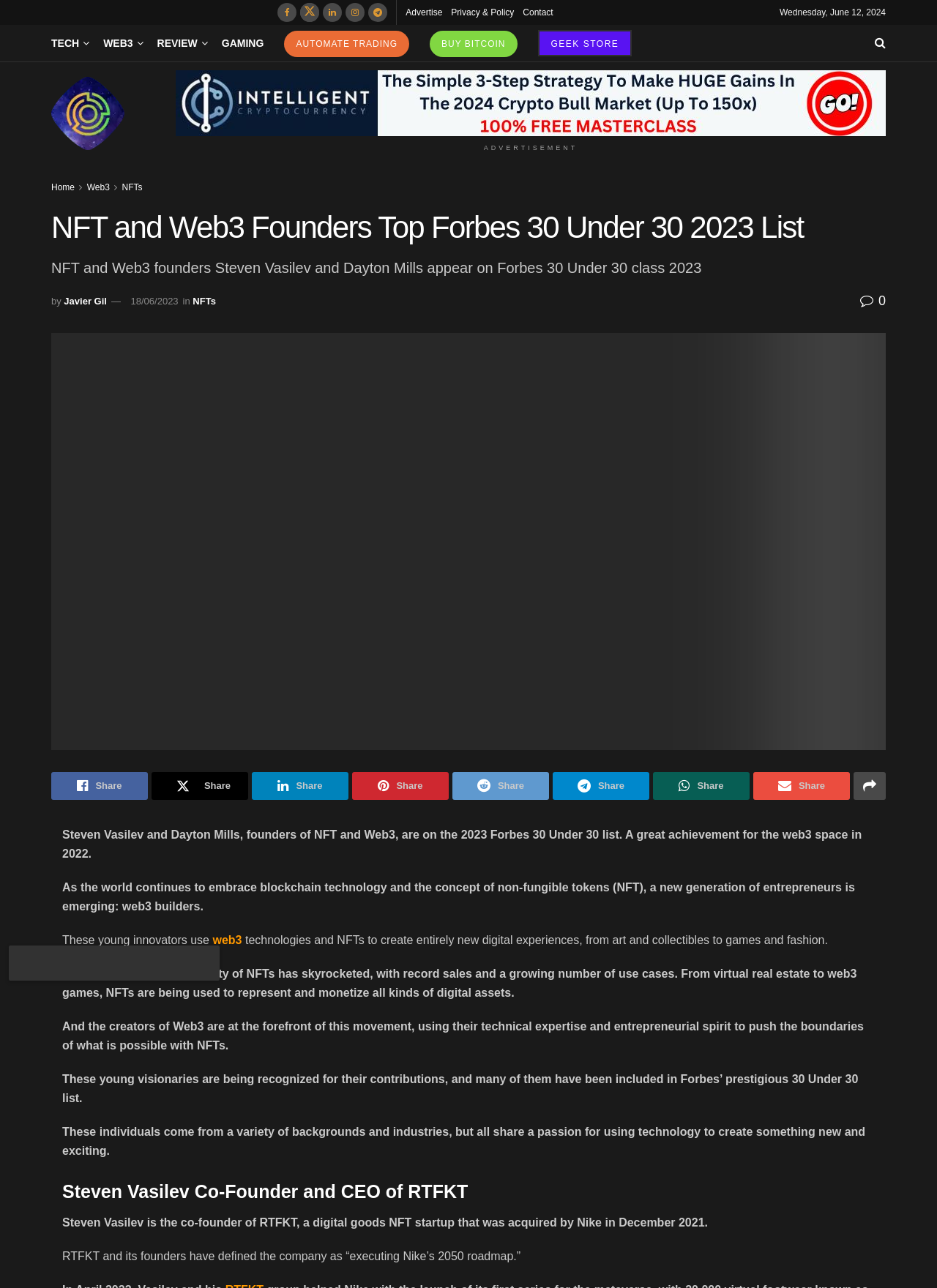Specify the bounding box coordinates of the area to click in order to follow the given instruction: "Click on Advertise."

[0.433, 0.0, 0.472, 0.019]